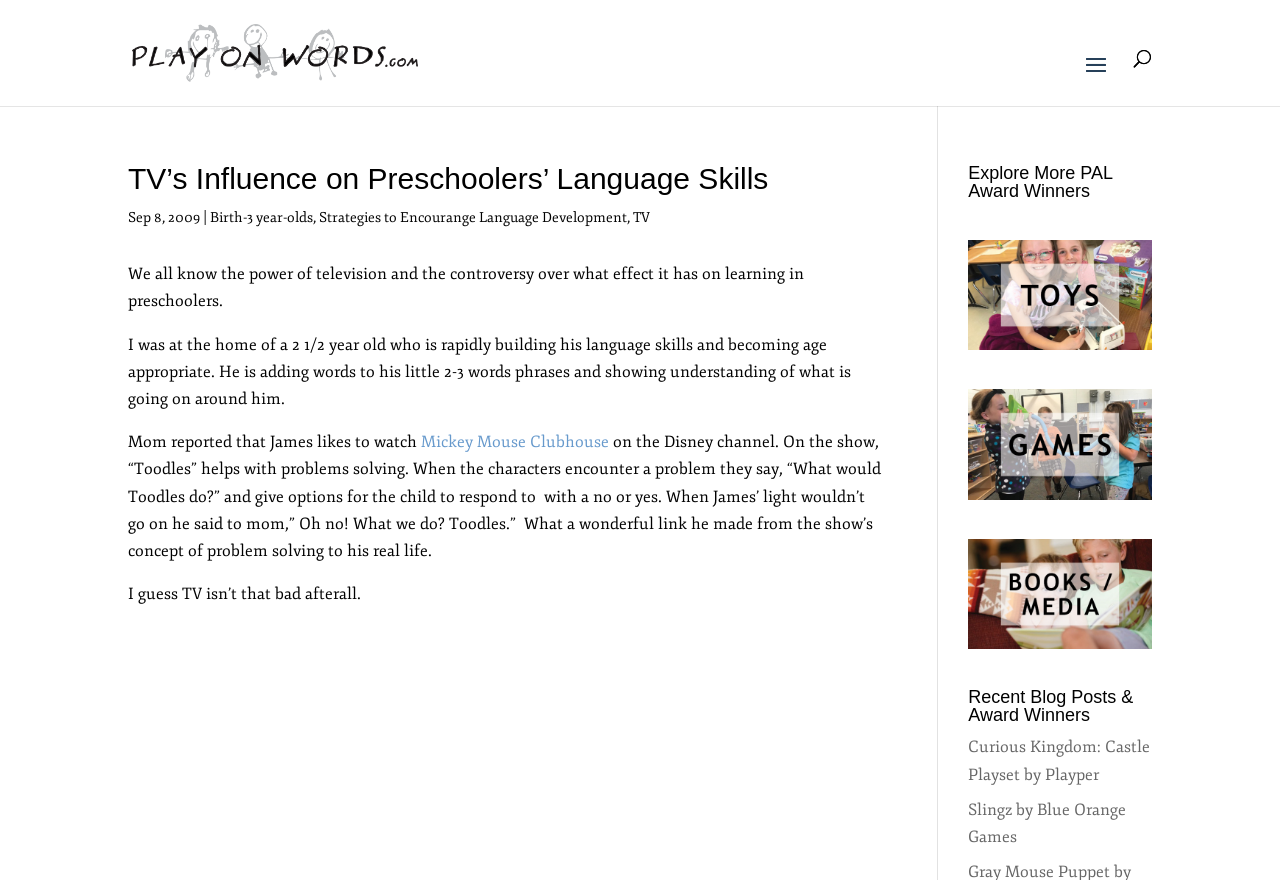What is the name of the TV show mentioned in the article?
Please answer the question with a detailed and comprehensive explanation.

I found the name of the TV show by looking at the link element with the content 'Mickey Mouse Clubhouse' which is located in the paragraph that talks about James watching TV.